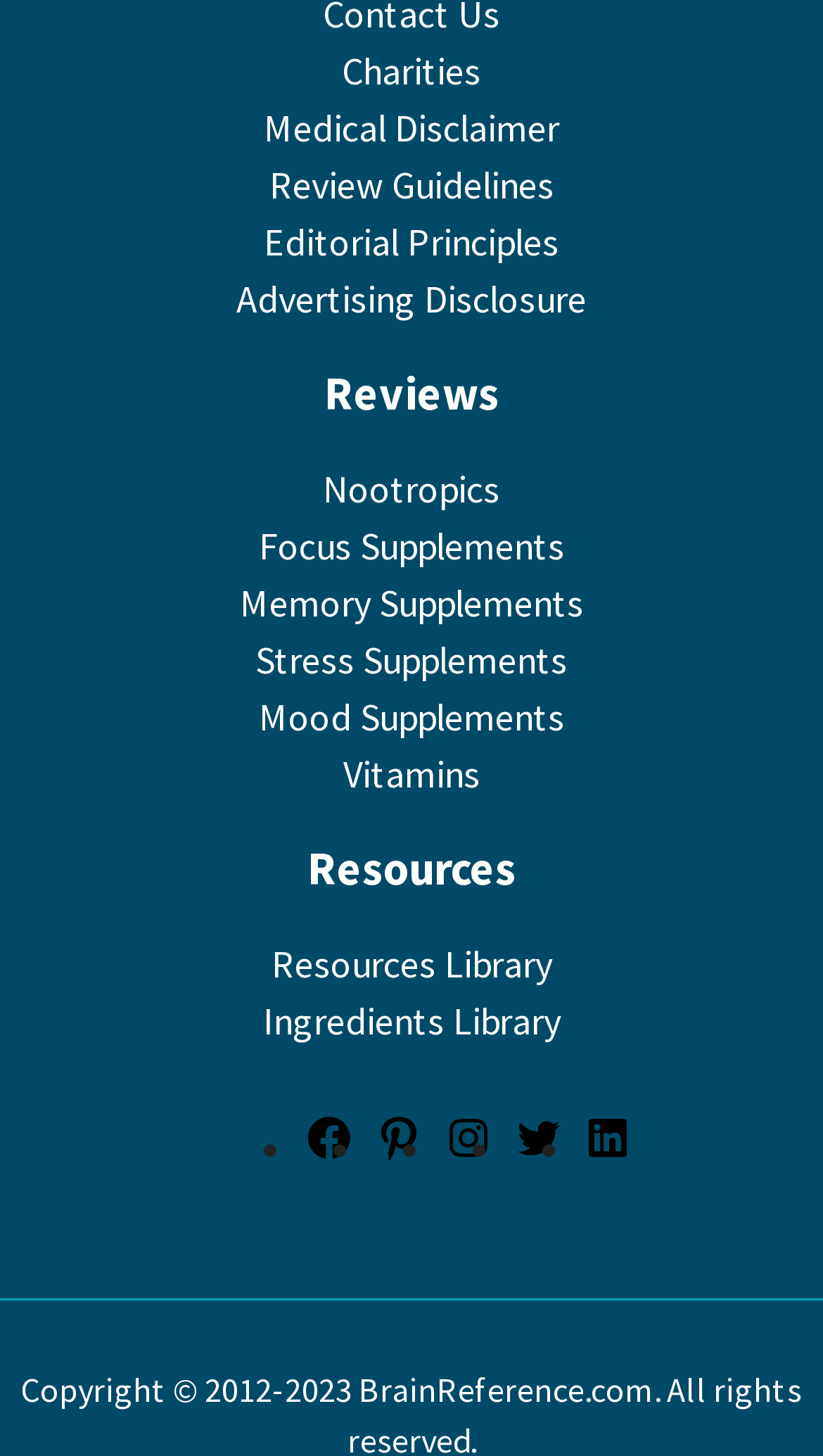Identify the bounding box coordinates of the element to click to follow this instruction: 'Follow on Facebook'. Ensure the coordinates are four float values between 0 and 1, provided as [left, top, right, bottom].

[0.369, 0.772, 0.431, 0.806]